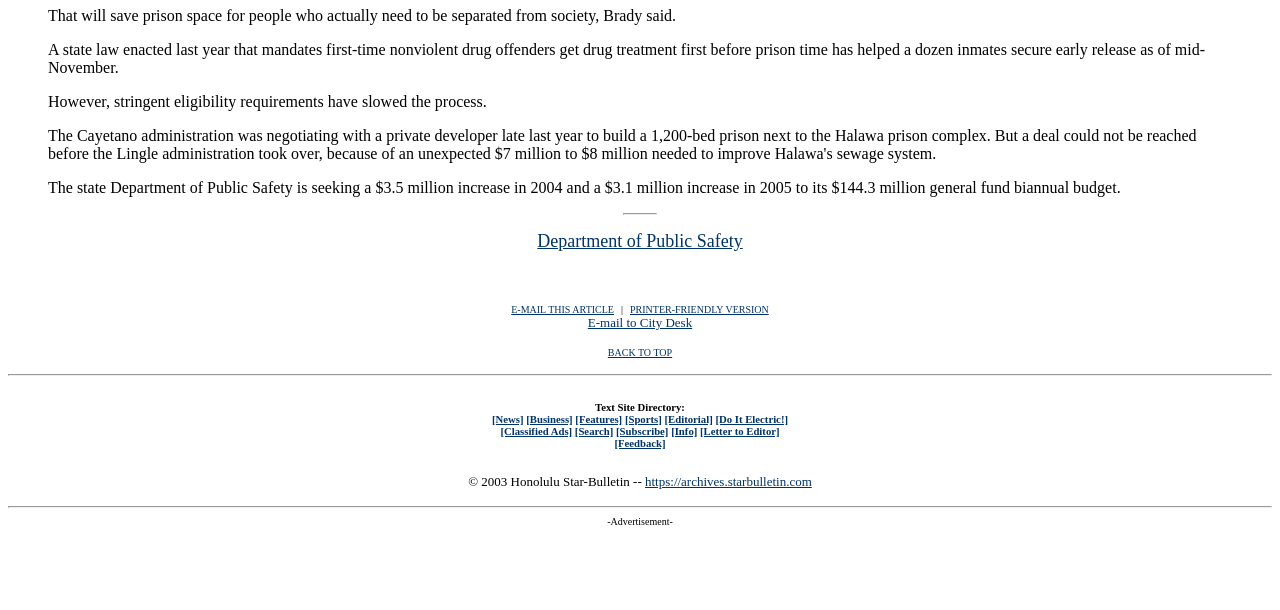Identify the bounding box coordinates of the element to click to follow this instruction: 'Visit the Department of Public Safety website'. Ensure the coordinates are four float values between 0 and 1, provided as [left, top, right, bottom].

[0.42, 0.378, 0.58, 0.411]